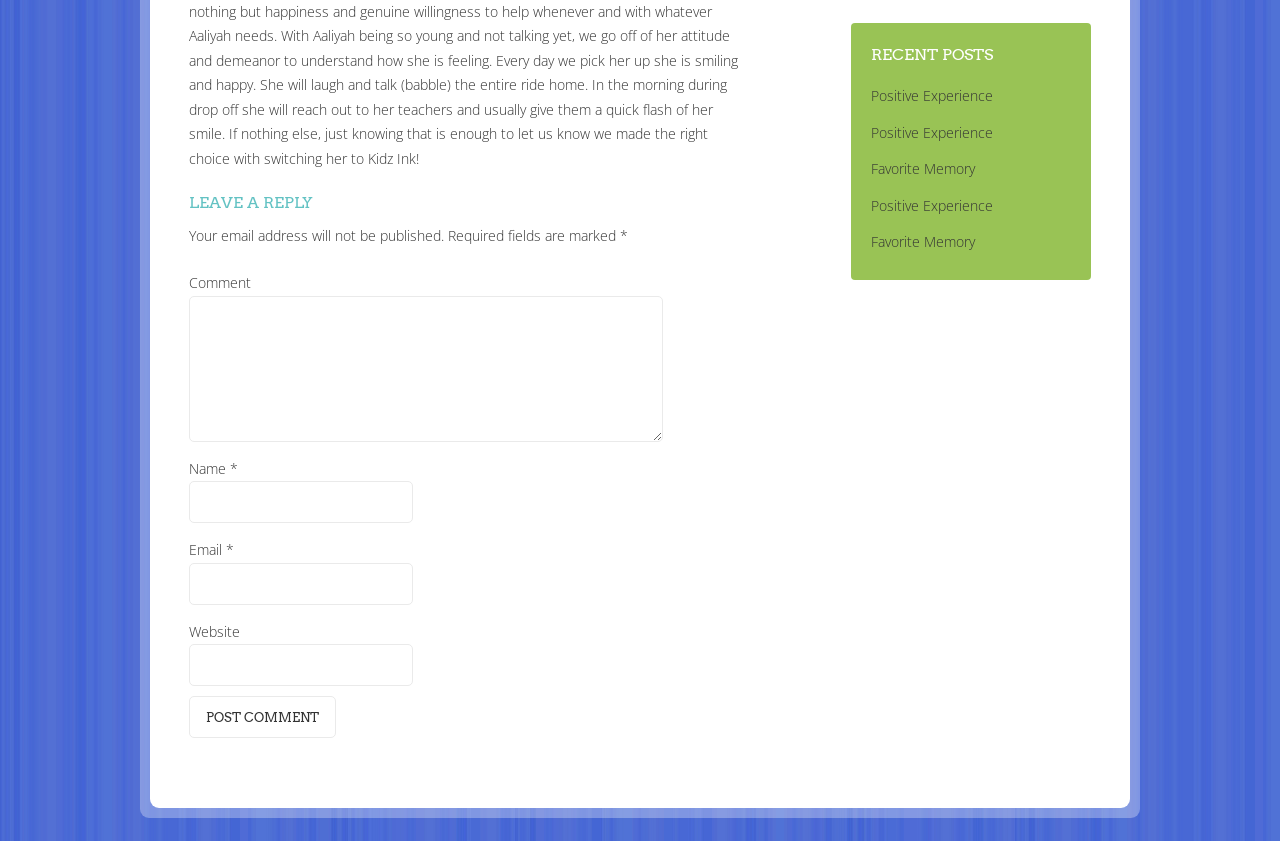Using the webpage screenshot and the element description Favorite Memory, determine the bounding box coordinates. Specify the coordinates in the format (top-left x, top-left y, bottom-right x, bottom-right y) with values ranging from 0 to 1.

[0.68, 0.189, 0.762, 0.212]